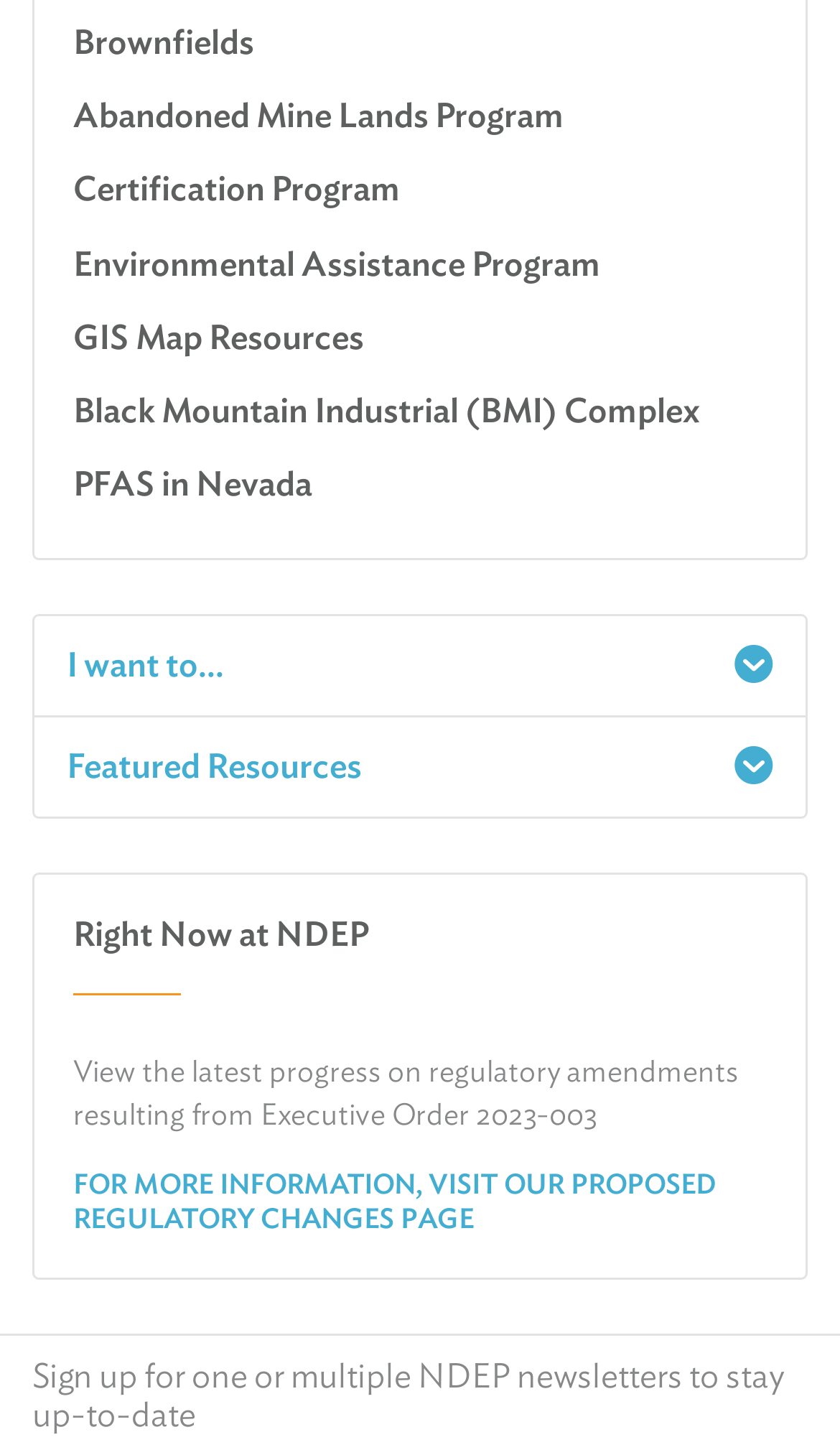Find the bounding box of the web element that fits this description: "parent_node: Search name="s" placeholder="Search"".

None